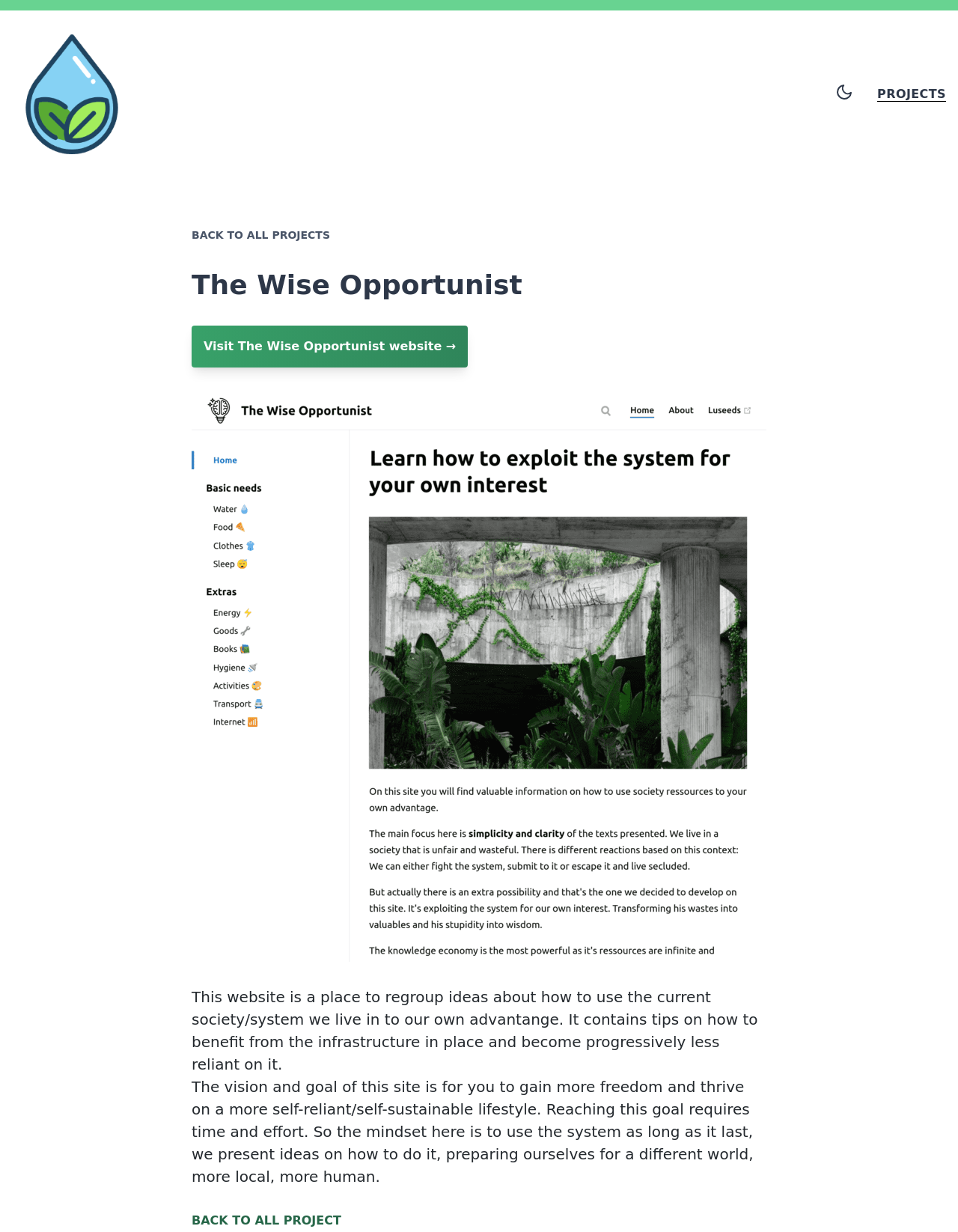Locate the bounding box for the described UI element: "parent_node: BACK TO ALL PROJECTS". Ensure the coordinates are four float numbers between 0 and 1, formatted as [left, top, right, bottom].

[0.2, 0.275, 0.8, 0.781]